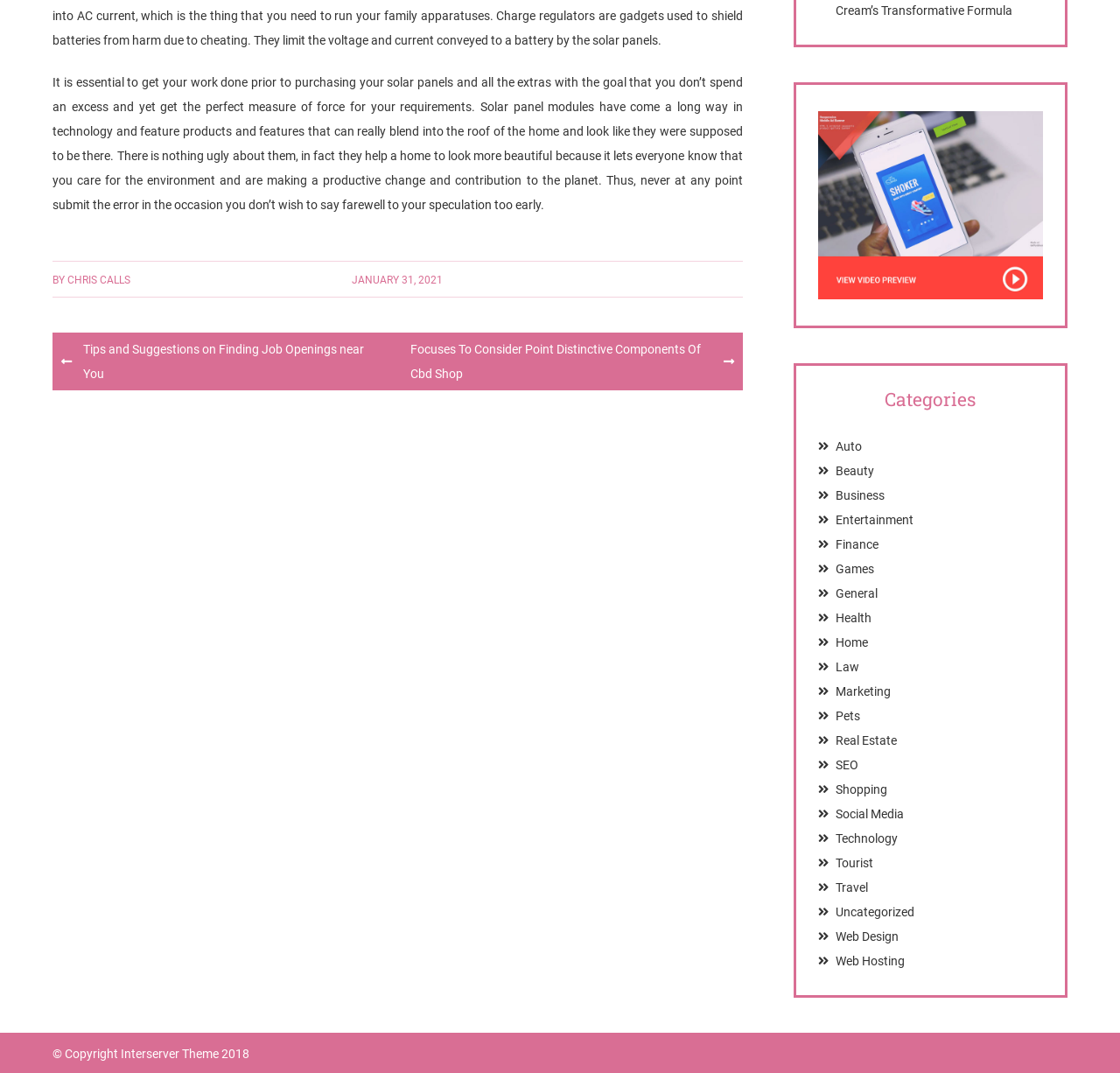Identify the bounding box coordinates of the element that should be clicked to fulfill this task: "Explore the category of Auto". The coordinates should be provided as four float numbers between 0 and 1, i.e., [left, top, right, bottom].

[0.746, 0.409, 0.769, 0.422]